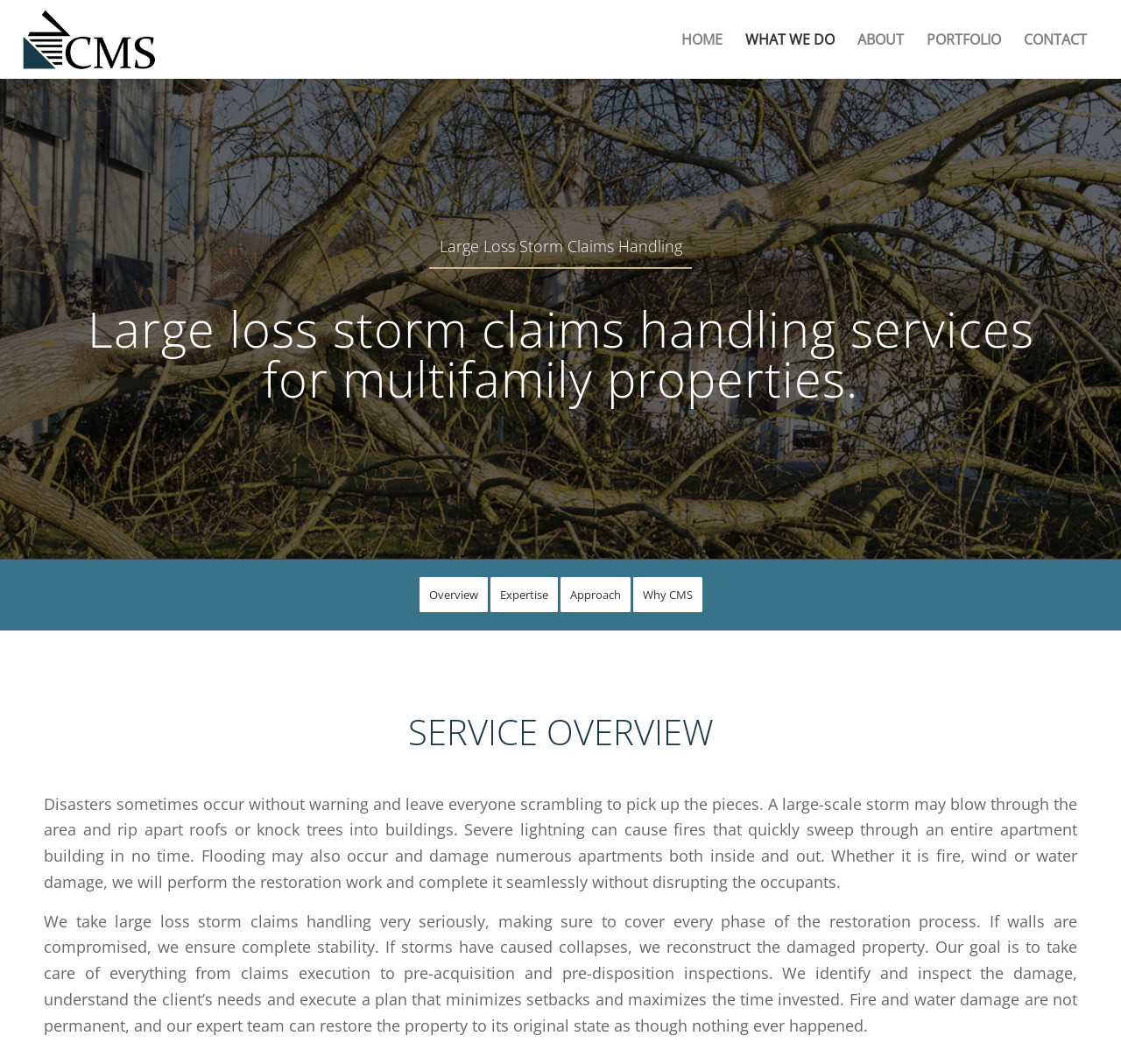Kindly respond to the following question with a single word or a brief phrase: 
What does the company ensure if walls are compromised?

Complete stability